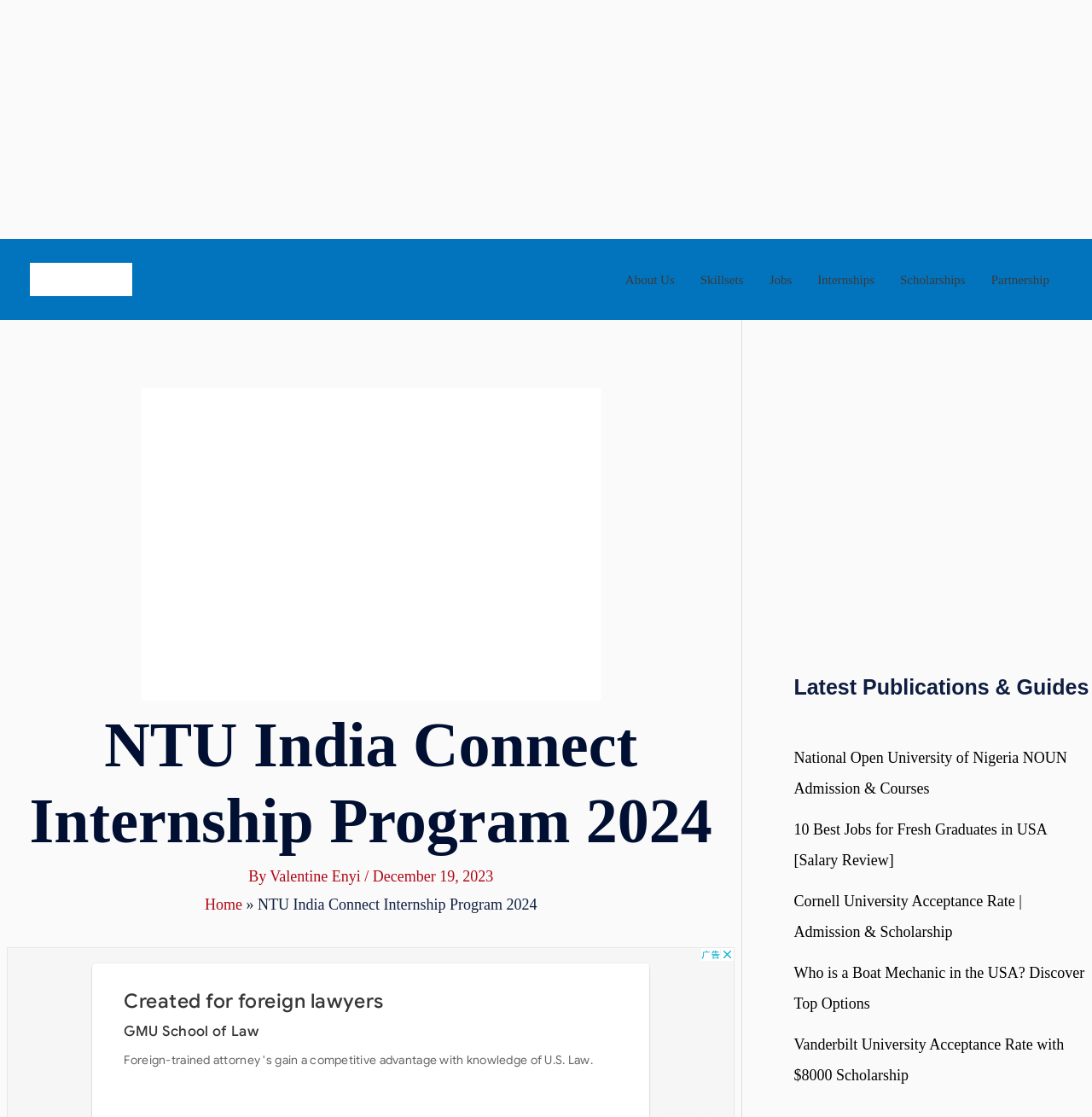Determine the bounding box coordinates of the section to be clicked to follow the instruction: "Click on the 'Jobreaders Academy' link". The coordinates should be given as four float numbers between 0 and 1, formatted as [left, top, right, bottom].

[0.027, 0.241, 0.121, 0.256]